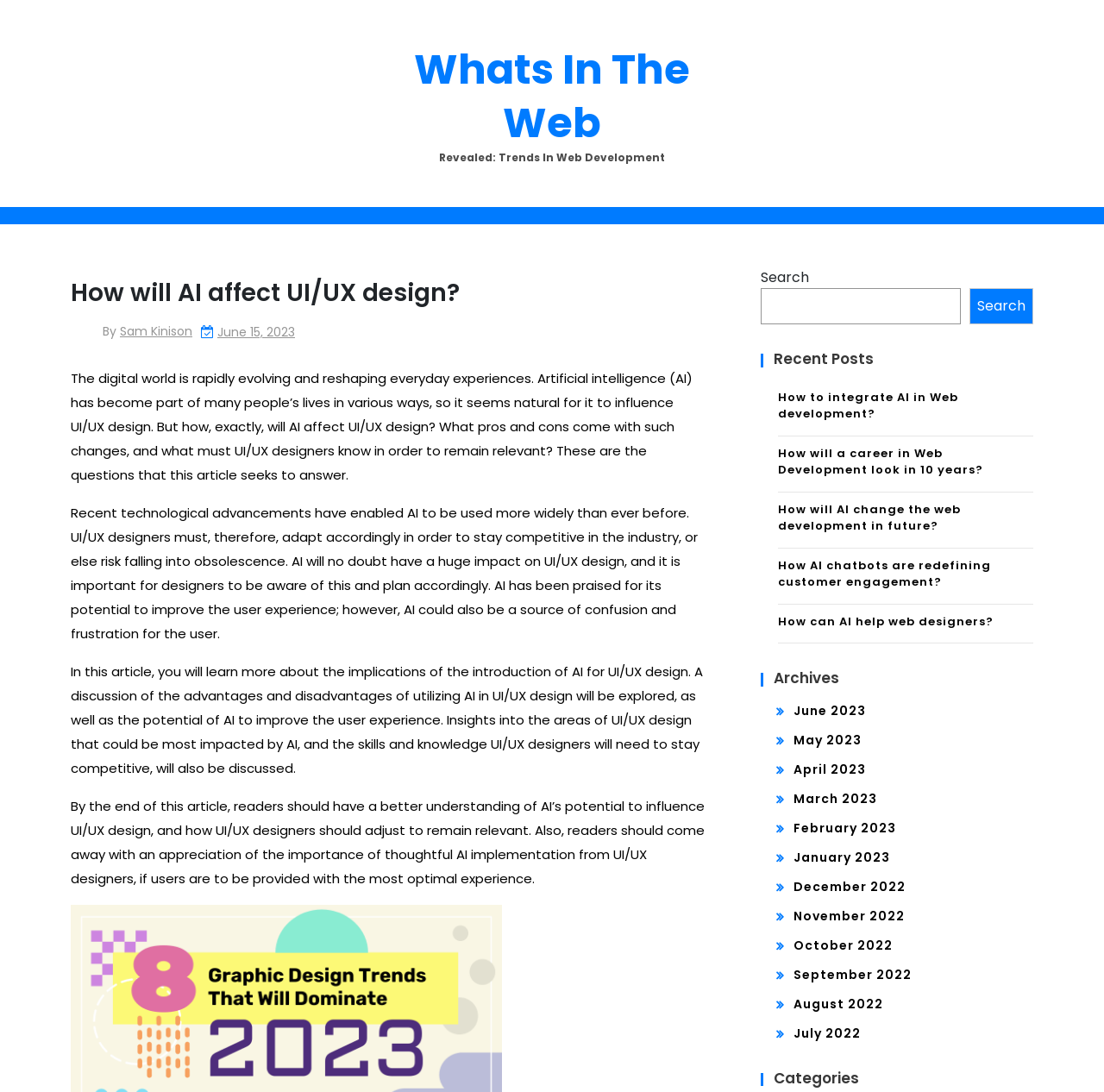Determine the bounding box coordinates of the target area to click to execute the following instruction: "View archives for June 2023."

[0.719, 0.643, 0.784, 0.659]